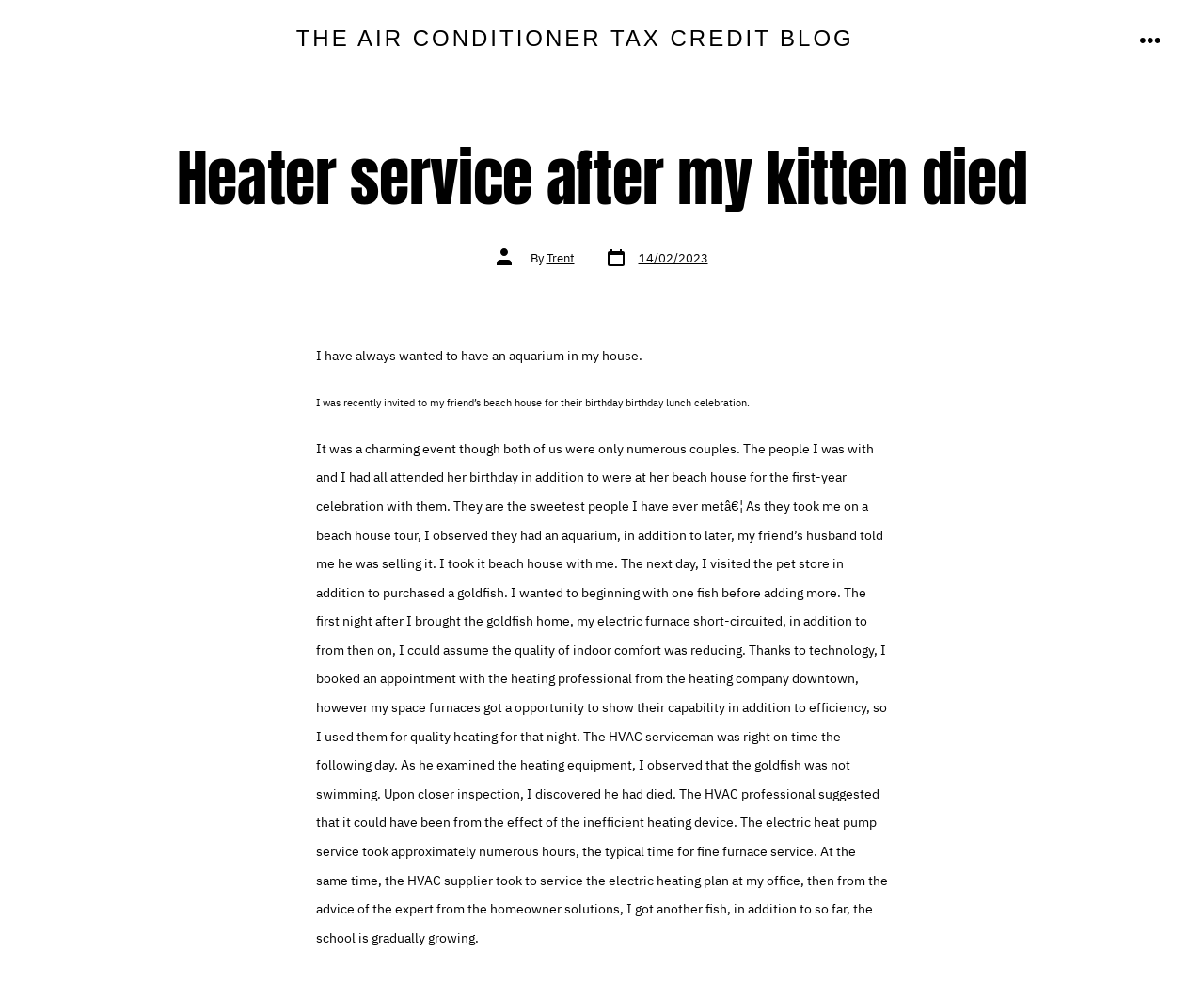Bounding box coordinates are specified in the format (top-left x, top-left y, bottom-right x, bottom-right y). All values are floating point numbers bounded between 0 and 1. Please provide the bounding box coordinate of the region this sentence describes: Post date 14/02/2023

[0.502, 0.25, 0.588, 0.276]